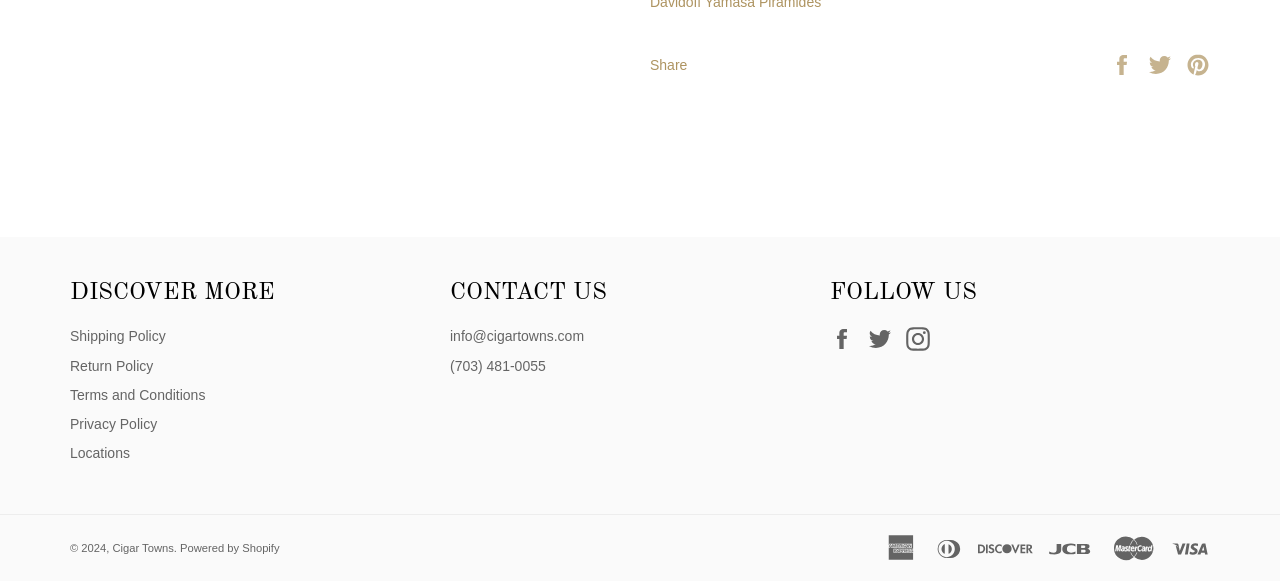Provide a one-word or short-phrase answer to the question:
How many payment methods are accepted?

6